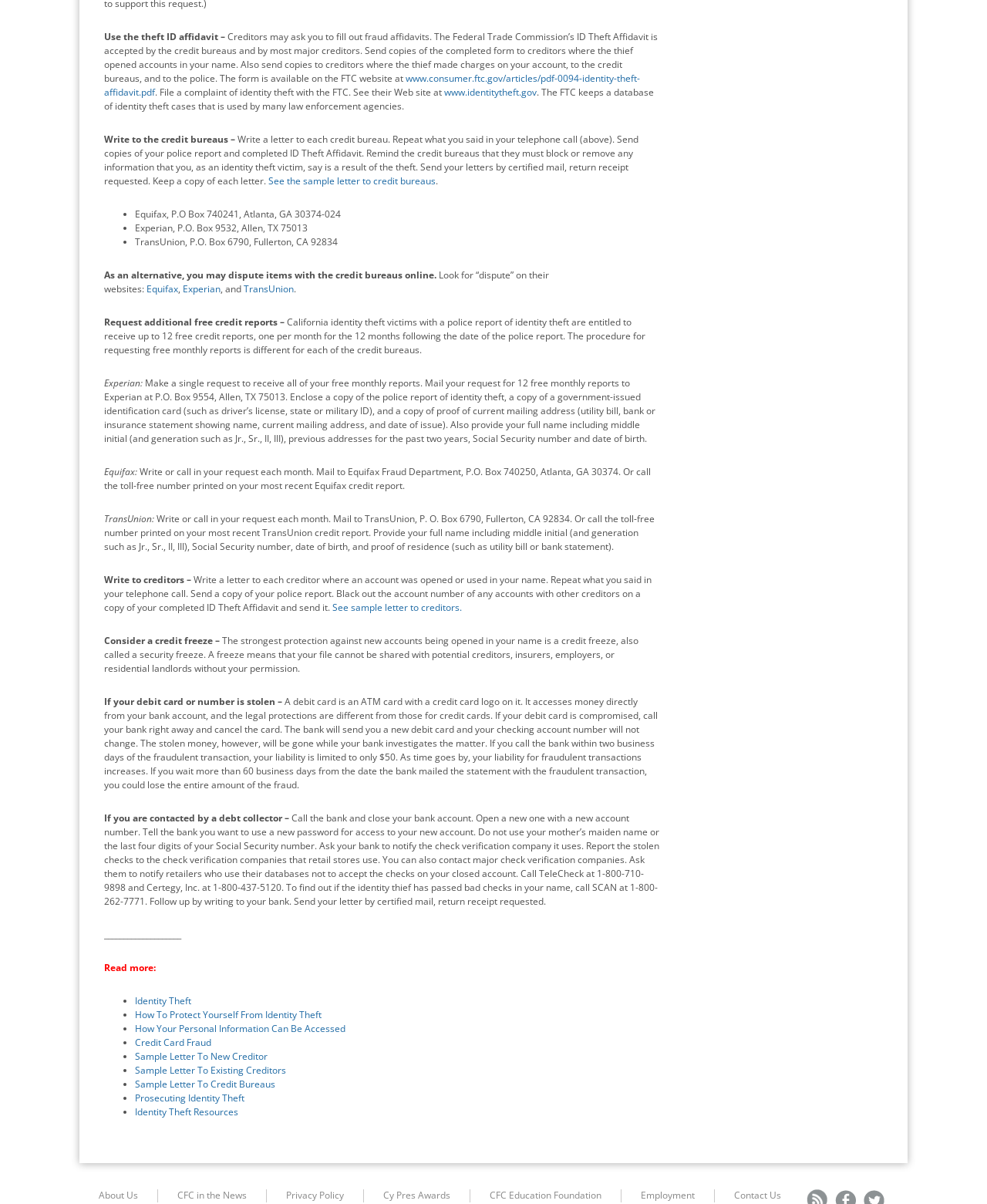Find the bounding box coordinates of the area that needs to be clicked in order to achieve the following instruction: "Read more about Identity Theft". The coordinates should be specified as four float numbers between 0 and 1, i.e., [left, top, right, bottom].

[0.137, 0.826, 0.194, 0.837]